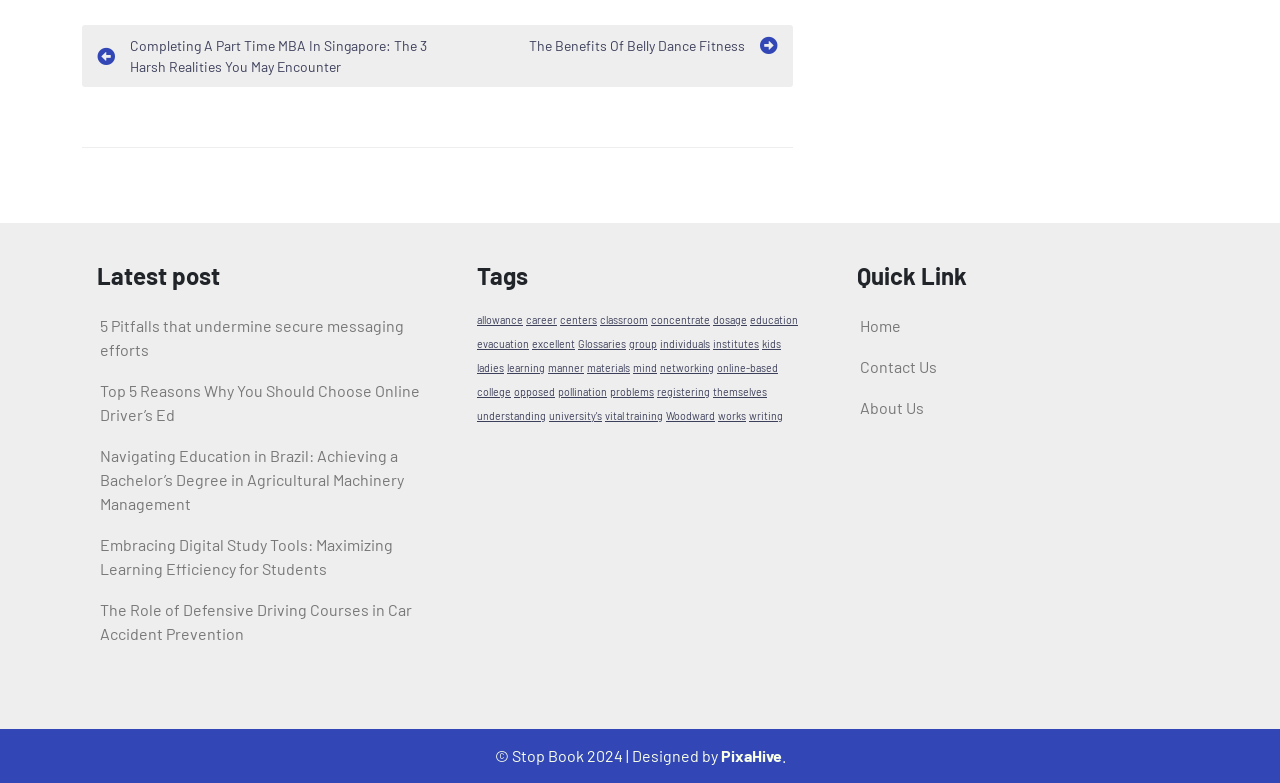Who designed the website?
Answer with a single word or short phrase according to what you see in the image.

PixaHive